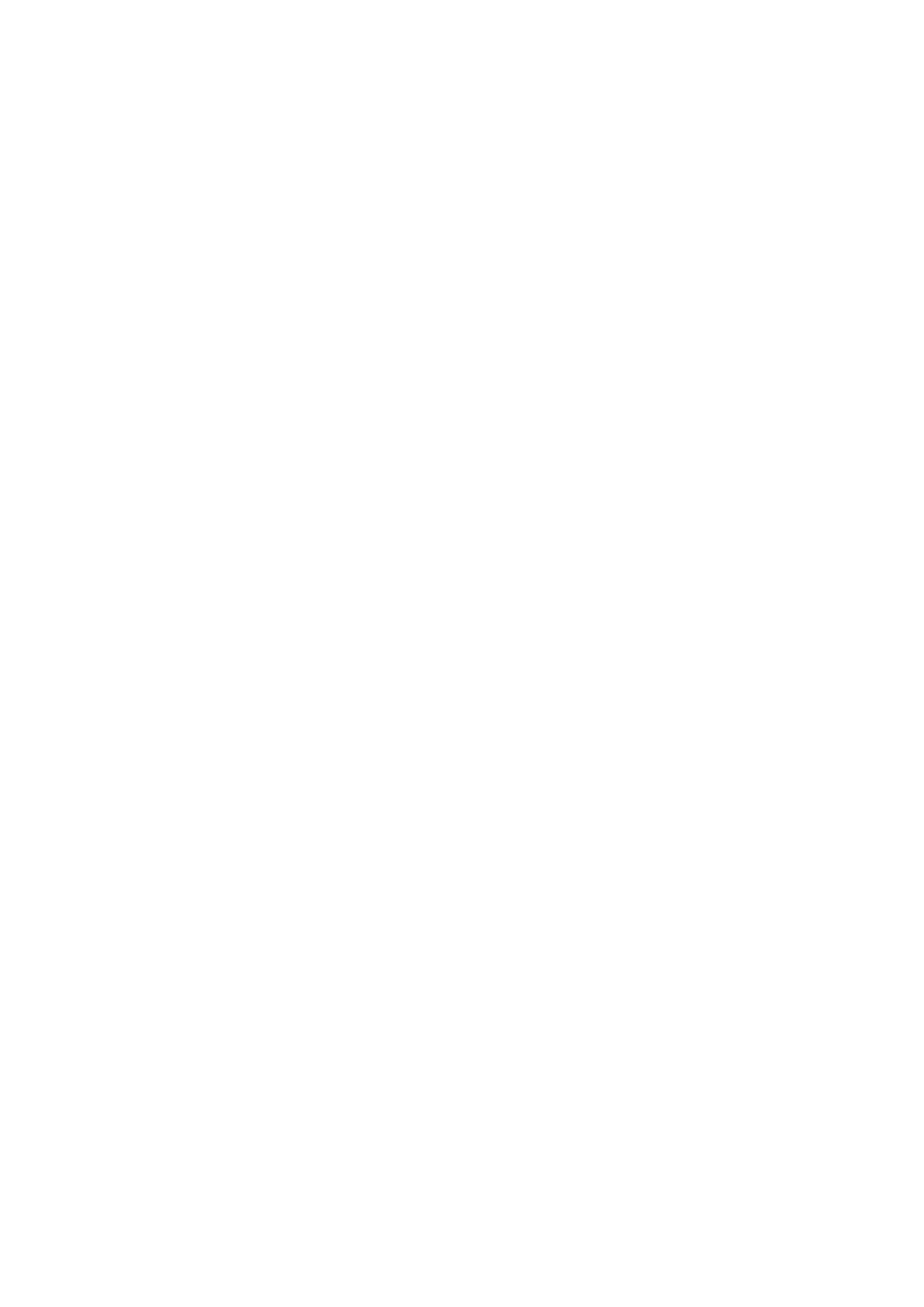Using the information in the image, could you please answer the following question in detail:
What is the current price of the General Admission Peach Ringz Cartridge?

I found the answer by looking at the link element with the text 'General Admission Peach Ringz Cartridge' and then finding the corresponding StaticText element with the current price, which is '$26.00'.